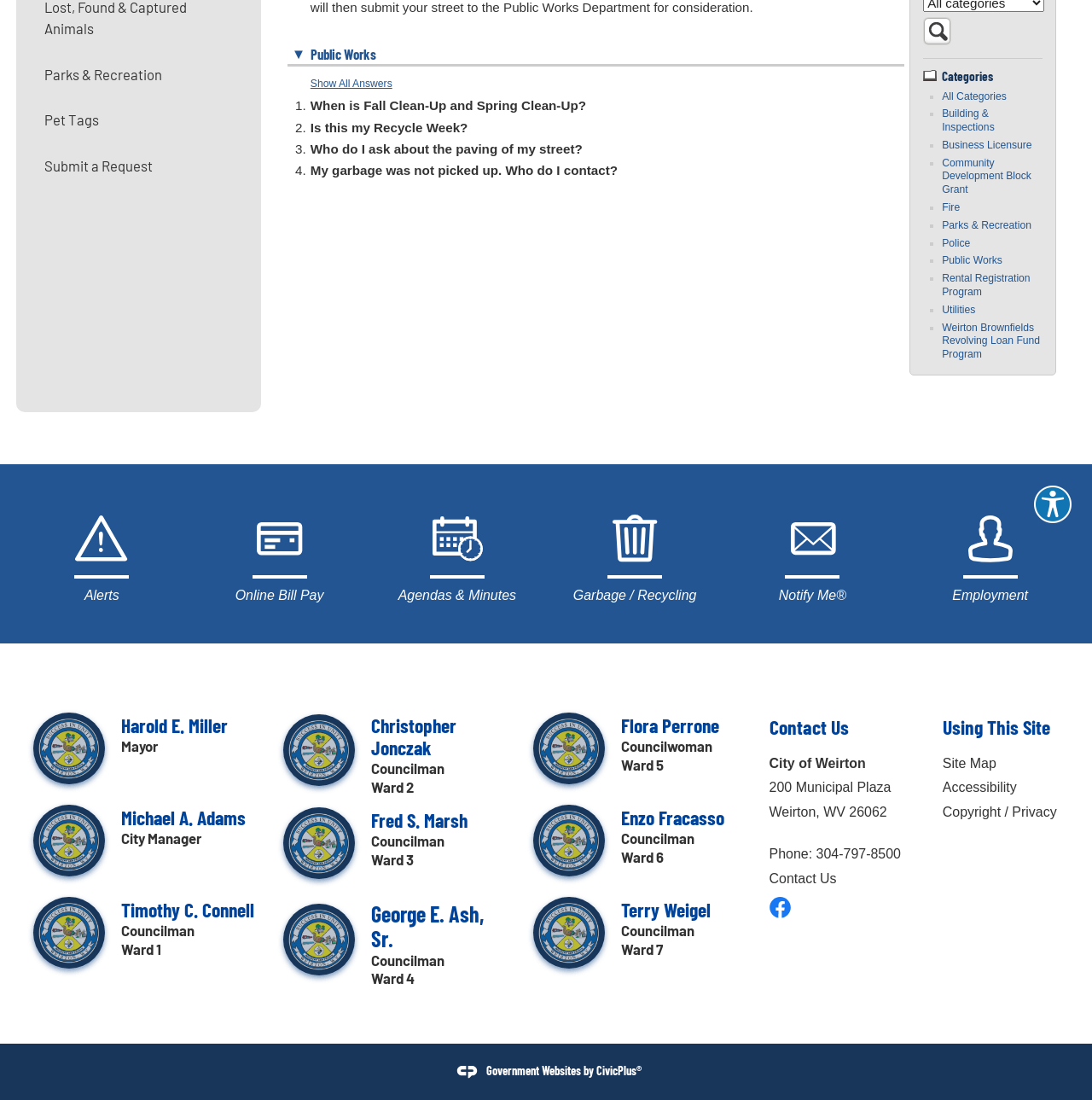Locate the UI element that matches the description Contact Us in the webpage screenshot. Return the bounding box coordinates in the format (top-left x, top-left y, bottom-right x, bottom-right y), with values ranging from 0 to 1.

None